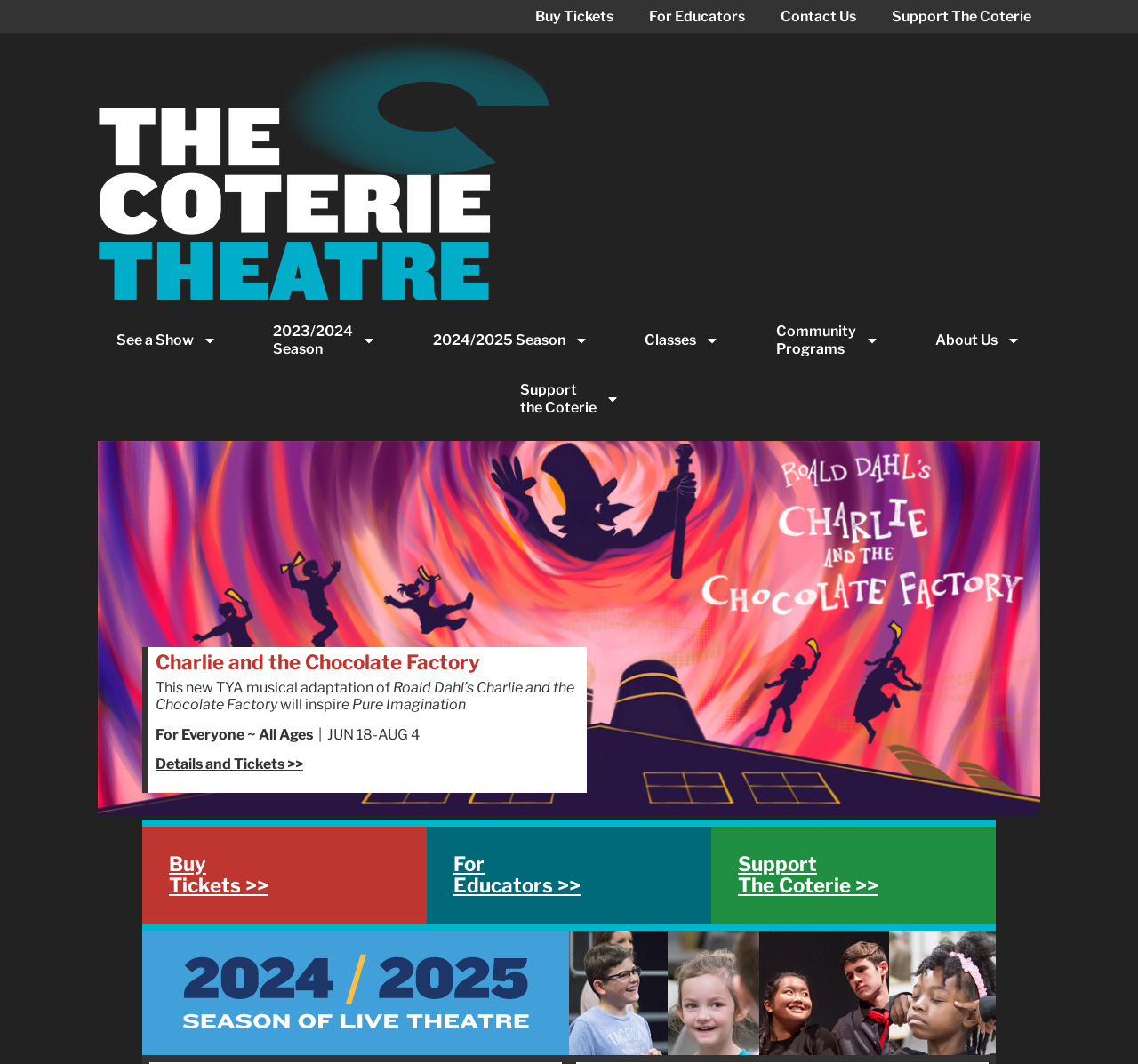Based on the image, give a detailed response to the question: What are the other menu options available?

I found the answer by looking at the link elements with the 'hasPopup' property, which indicate that they are menu options. The options are 'See a Show', '2023/2024 Season', '2024/2025 Season', 'Classes', 'Community Programs', 'About Us', and 'Support the Coterie'.